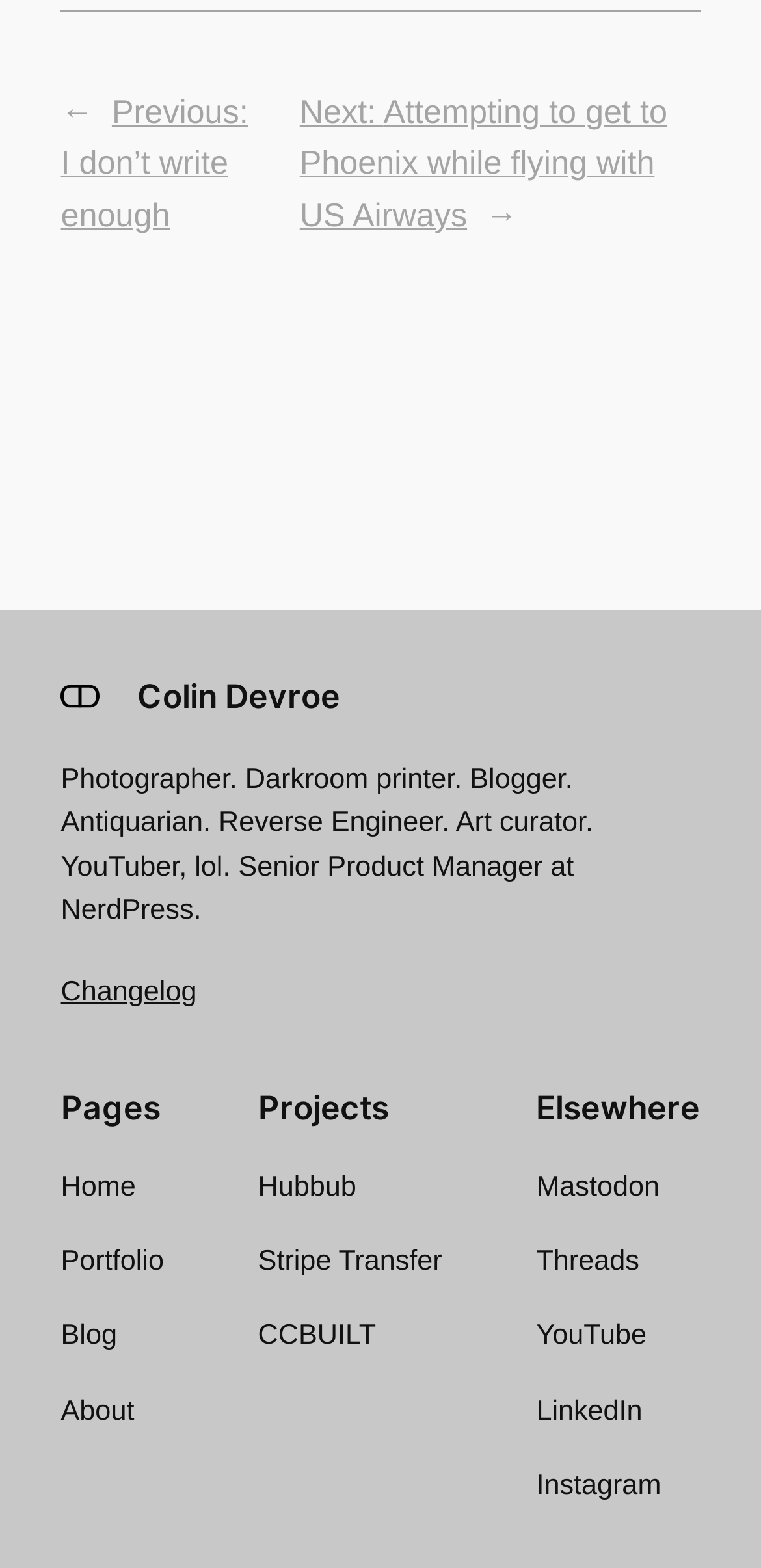What is the occupation of the person described in the static text?
Answer the question with as much detail as possible.

I found the static text element with the ID 251, which describes the person as 'Photographer. Darkroom printer. Blogger. Antiquarian. Reverse Engineer. Art curator. YouTuber, lol. Senior Product Manager at NerdPress.' The occupation mentioned is Senior Product Manager.